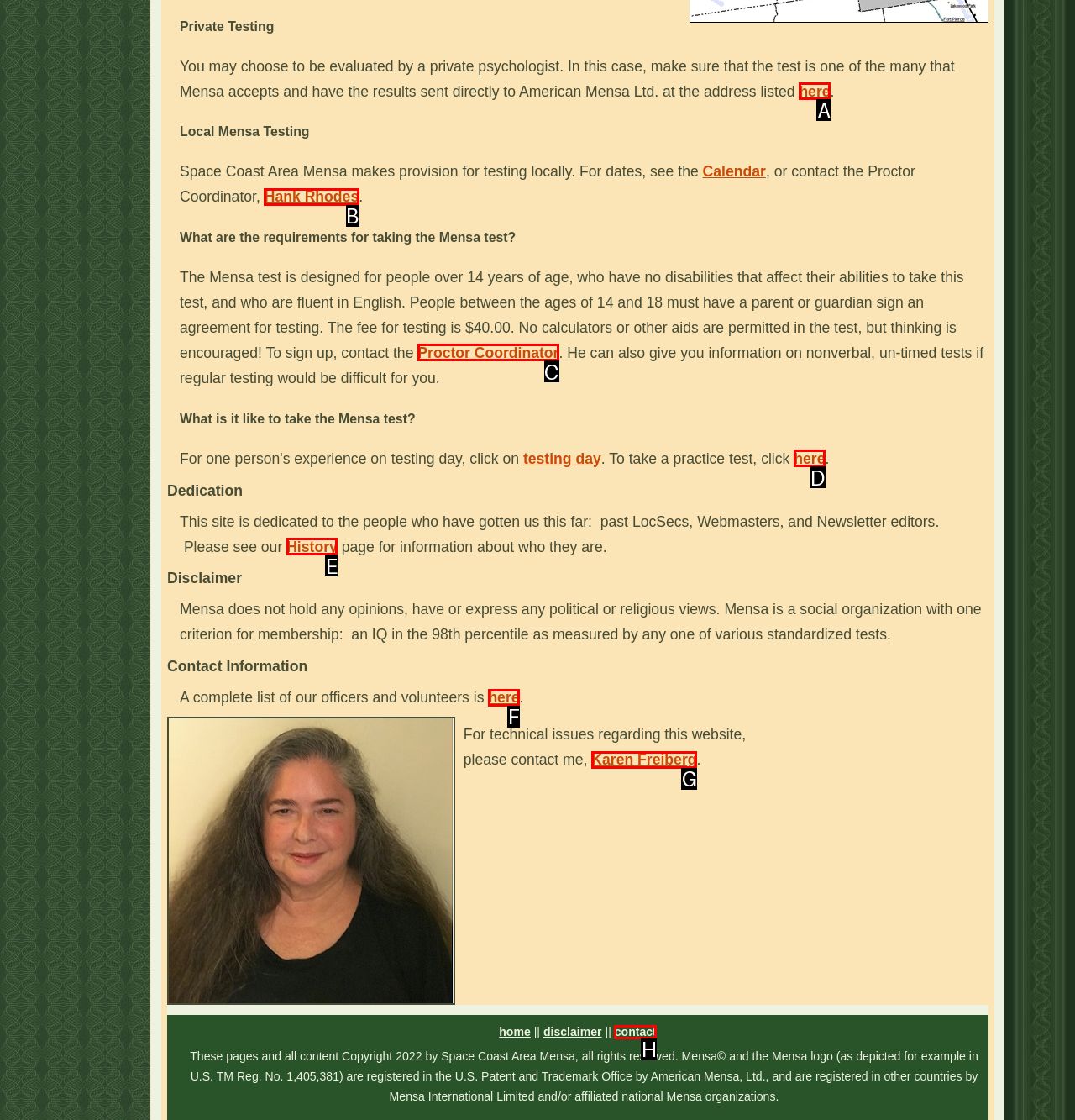Identify which HTML element matches the description: Proctor Coordinator. Answer with the correct option's letter.

C